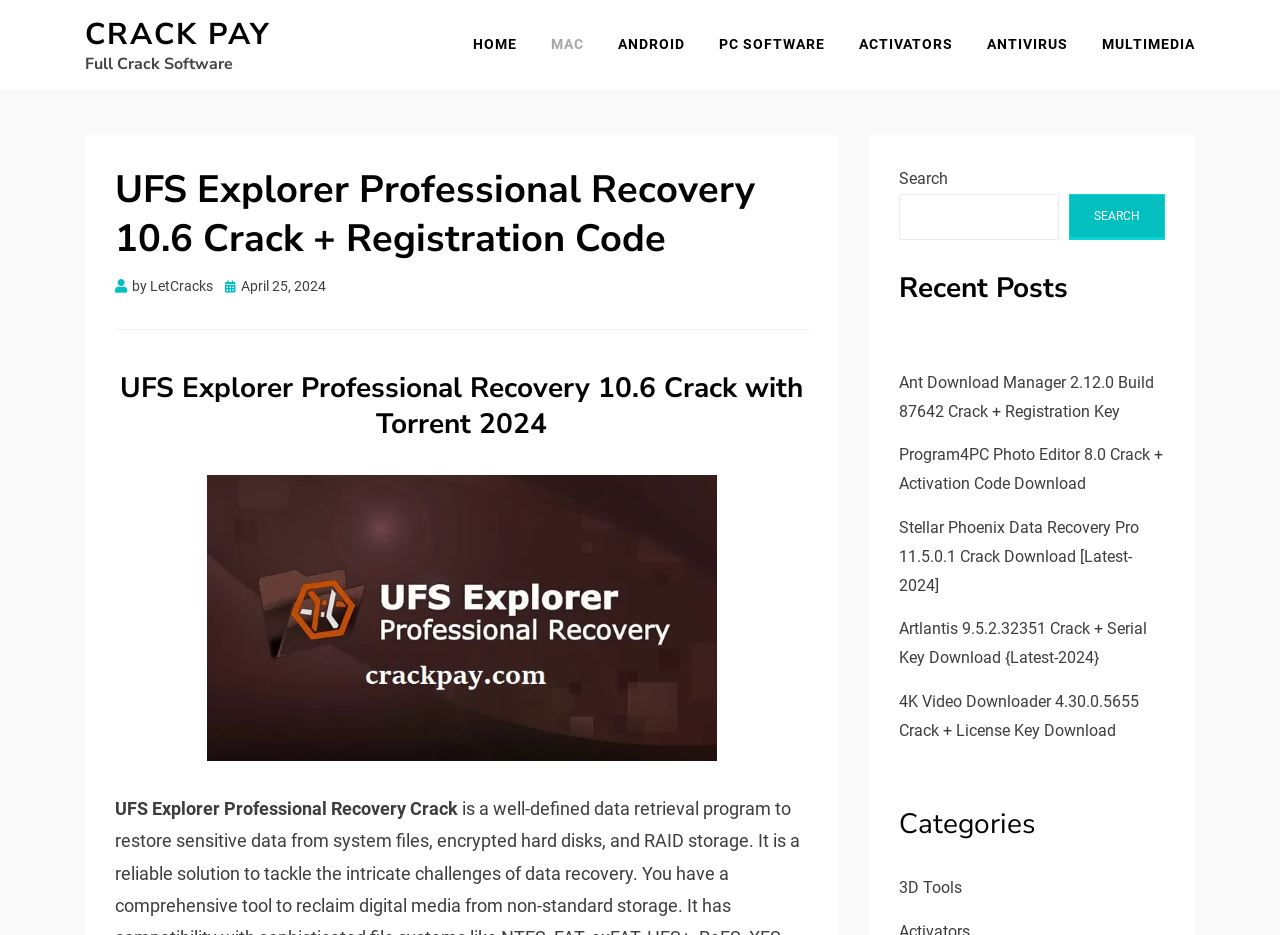Extract the main headline from the webpage and generate its text.

UFS Explorer Professional Recovery 10.6 Crack + Registration Code